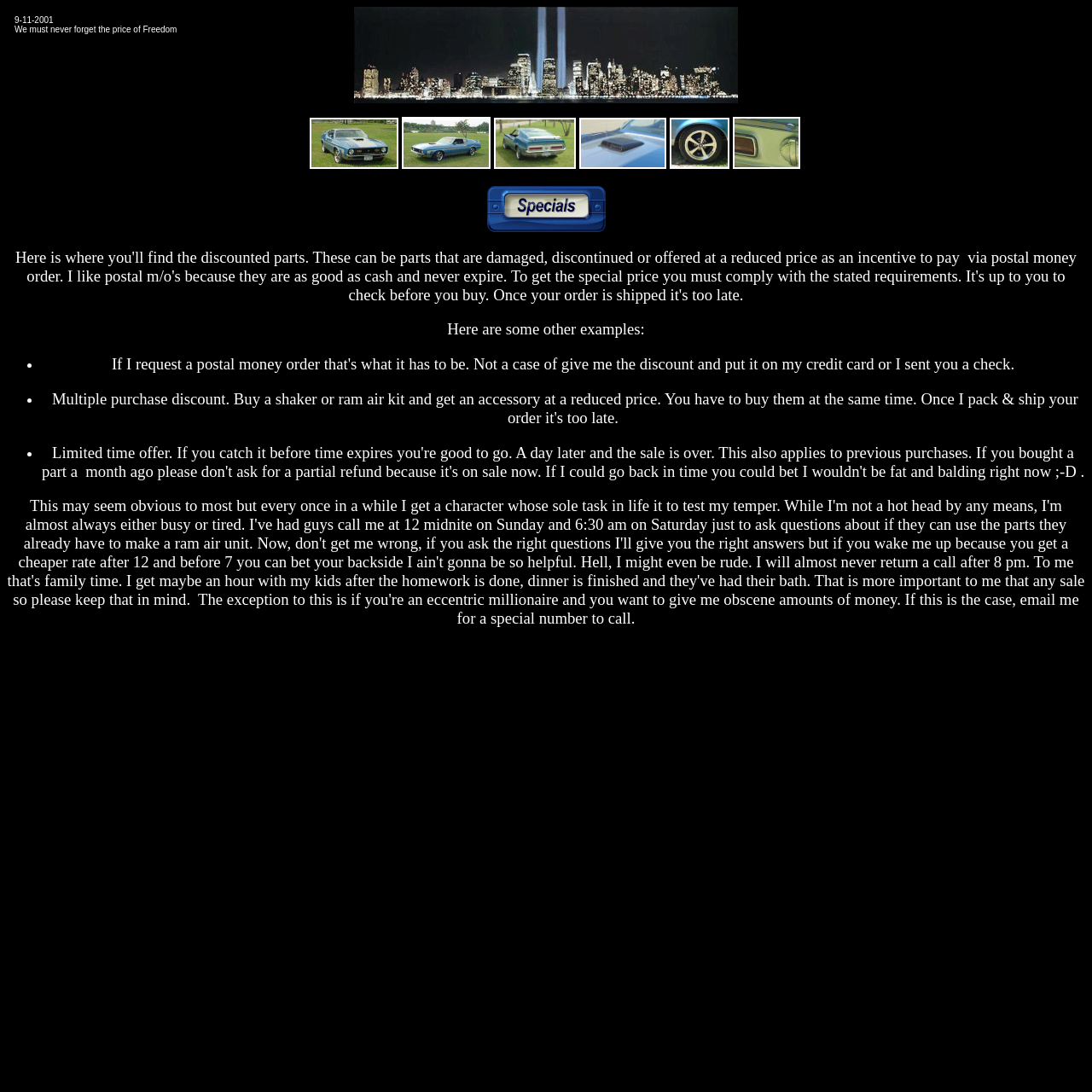What is the seller's availability for calls?
Look at the image and respond with a one-word or short phrase answer.

Not after 8 pm